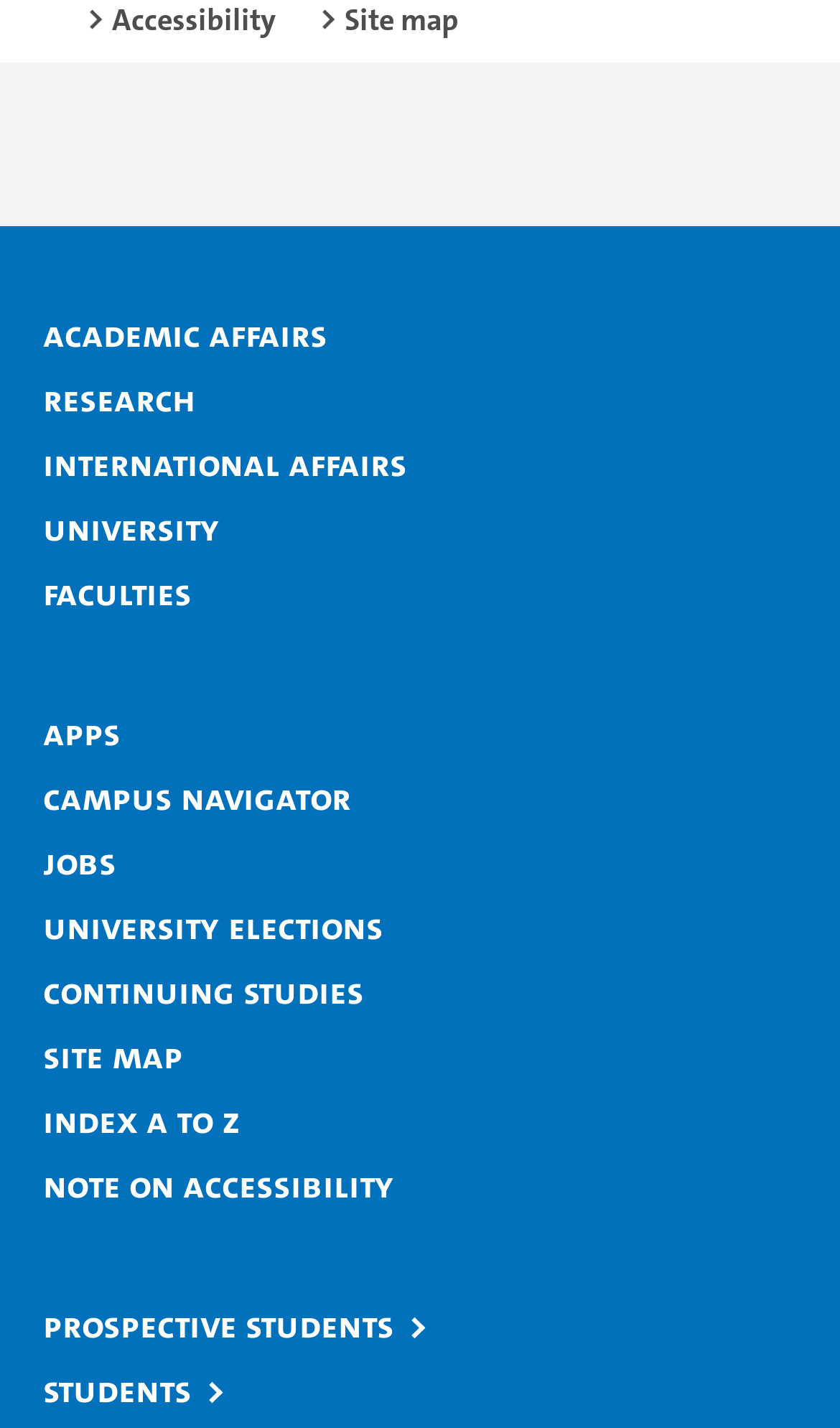Using the webpage screenshot and the element description alt="Instagram", determine the bounding box coordinates. Specify the coordinates in the format (top-left x, top-left y, bottom-right x, bottom-right y) with values ranging from 0 to 1.

[0.181, 0.079, 0.258, 0.124]